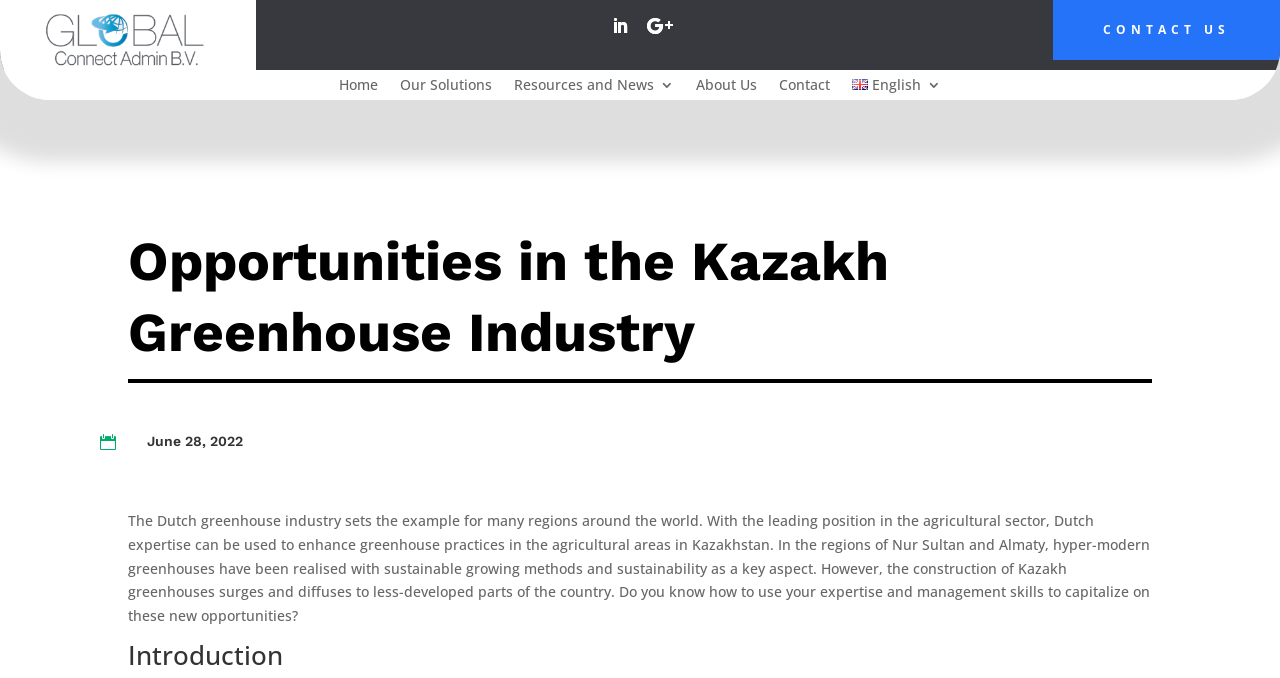Please specify the bounding box coordinates of the element that should be clicked to execute the given instruction: 'Click the 'CONTACT US' link'. Ensure the coordinates are four float numbers between 0 and 1, expressed as [left, top, right, bottom].

[0.823, 0.0, 1.0, 0.089]